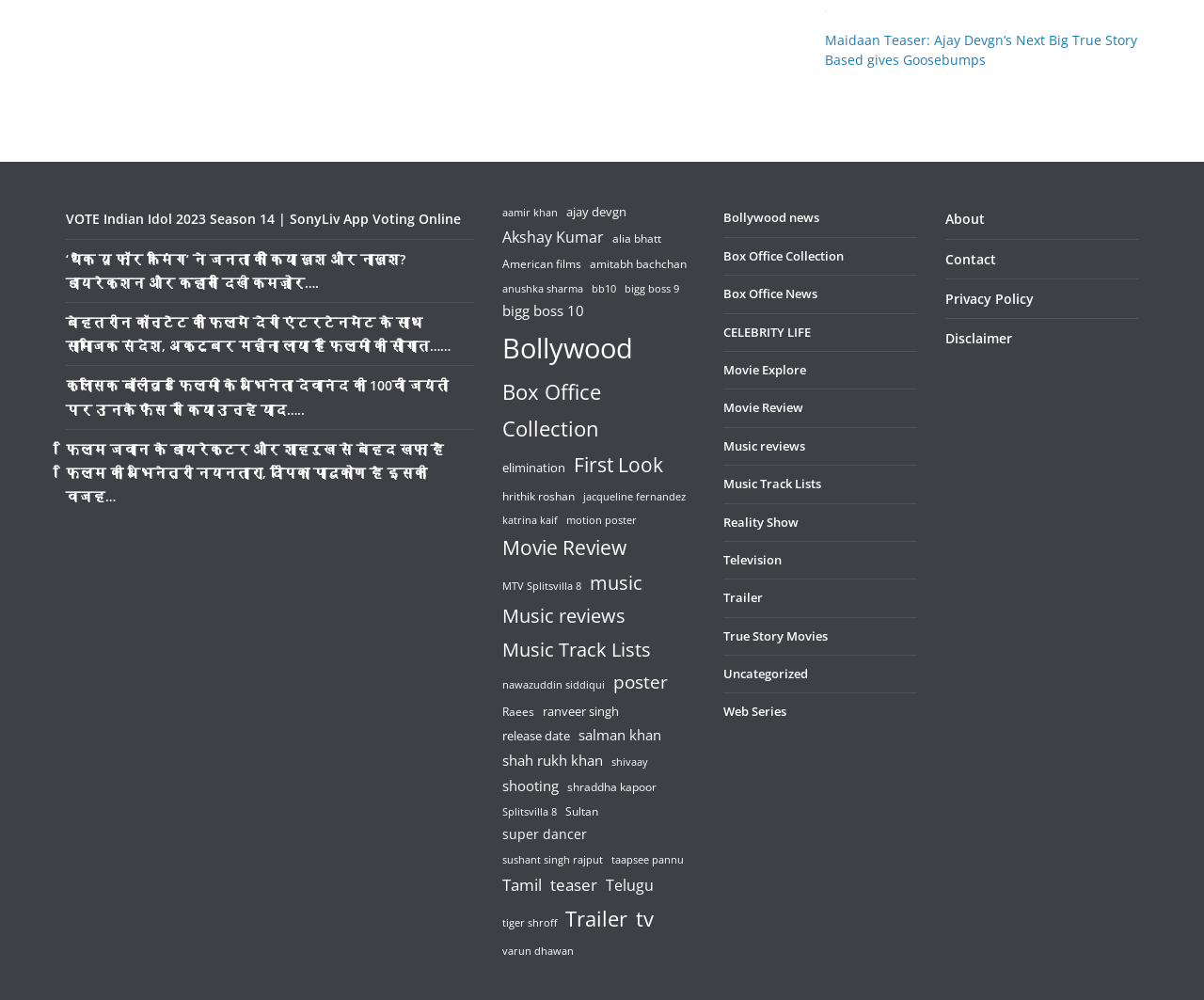What type of content is the link 'Trailer' likely to lead to?
Based on the screenshot, provide your answer in one word or phrase.

Video